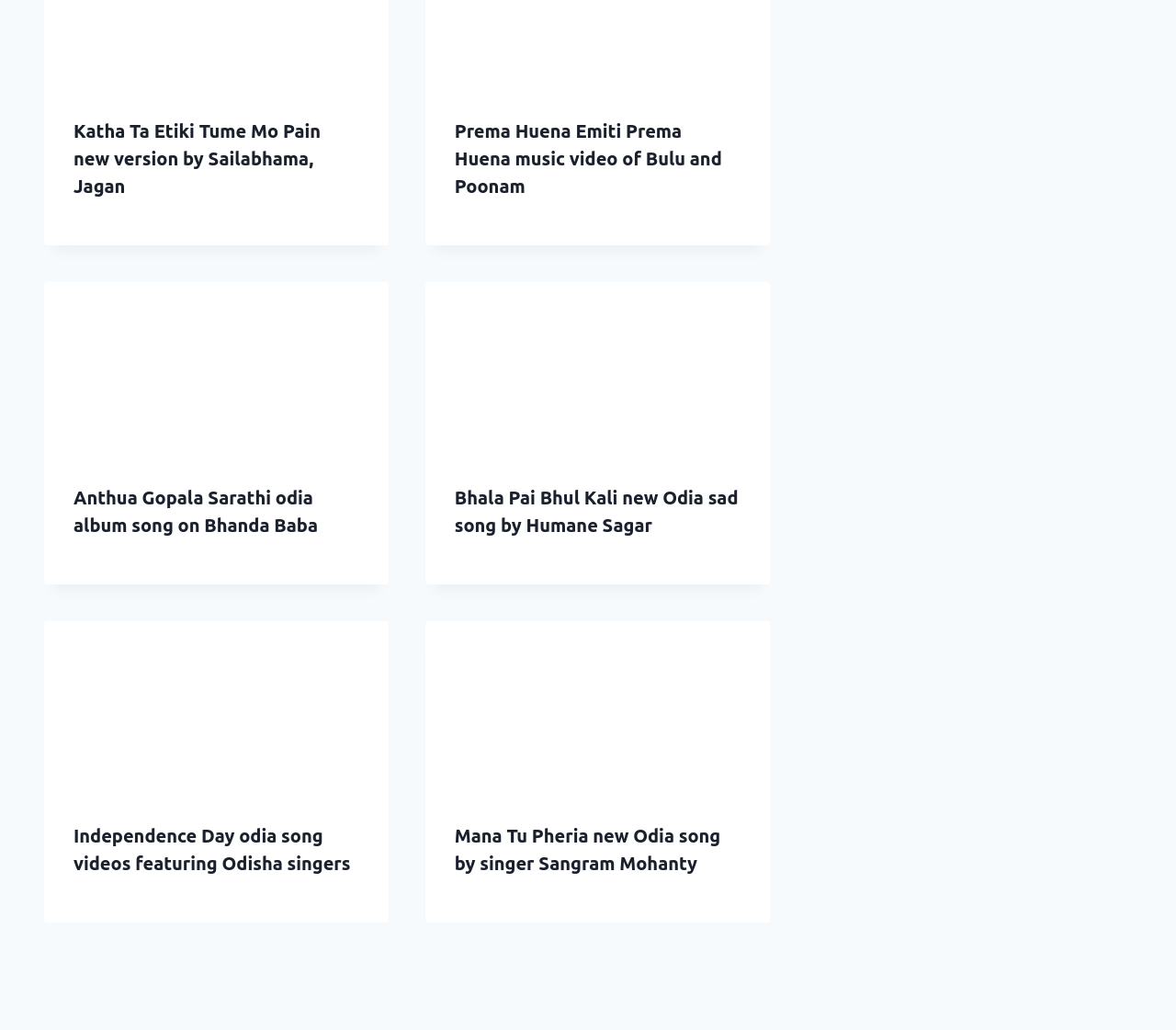Determine the bounding box coordinates of the clickable element necessary to fulfill the instruction: "Go to the HOME page". Provide the coordinates as four float numbers within the 0 to 1 range, i.e., [left, top, right, bottom].

None